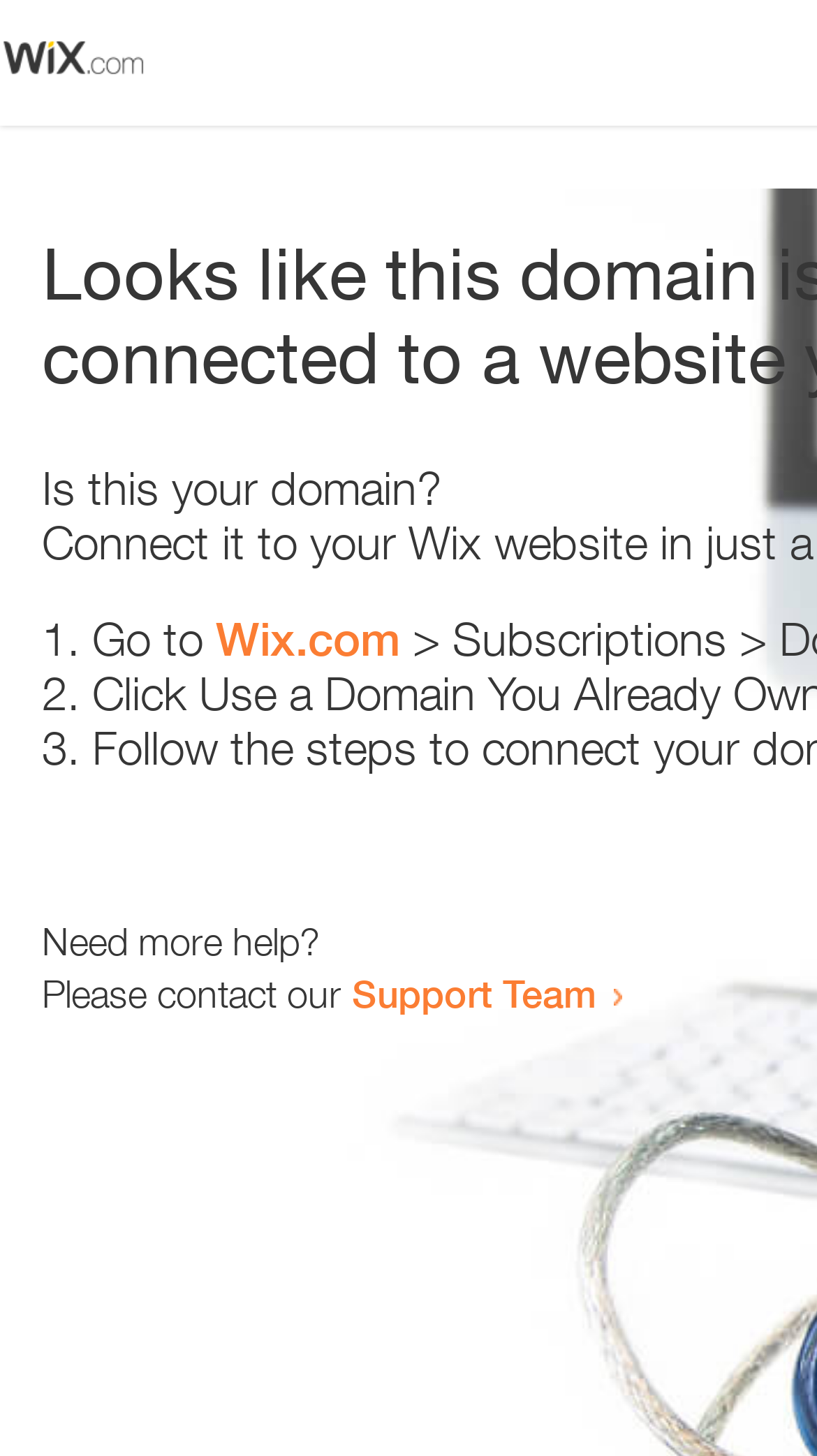Please reply with a single word or brief phrase to the question: 
How many list items are there?

3